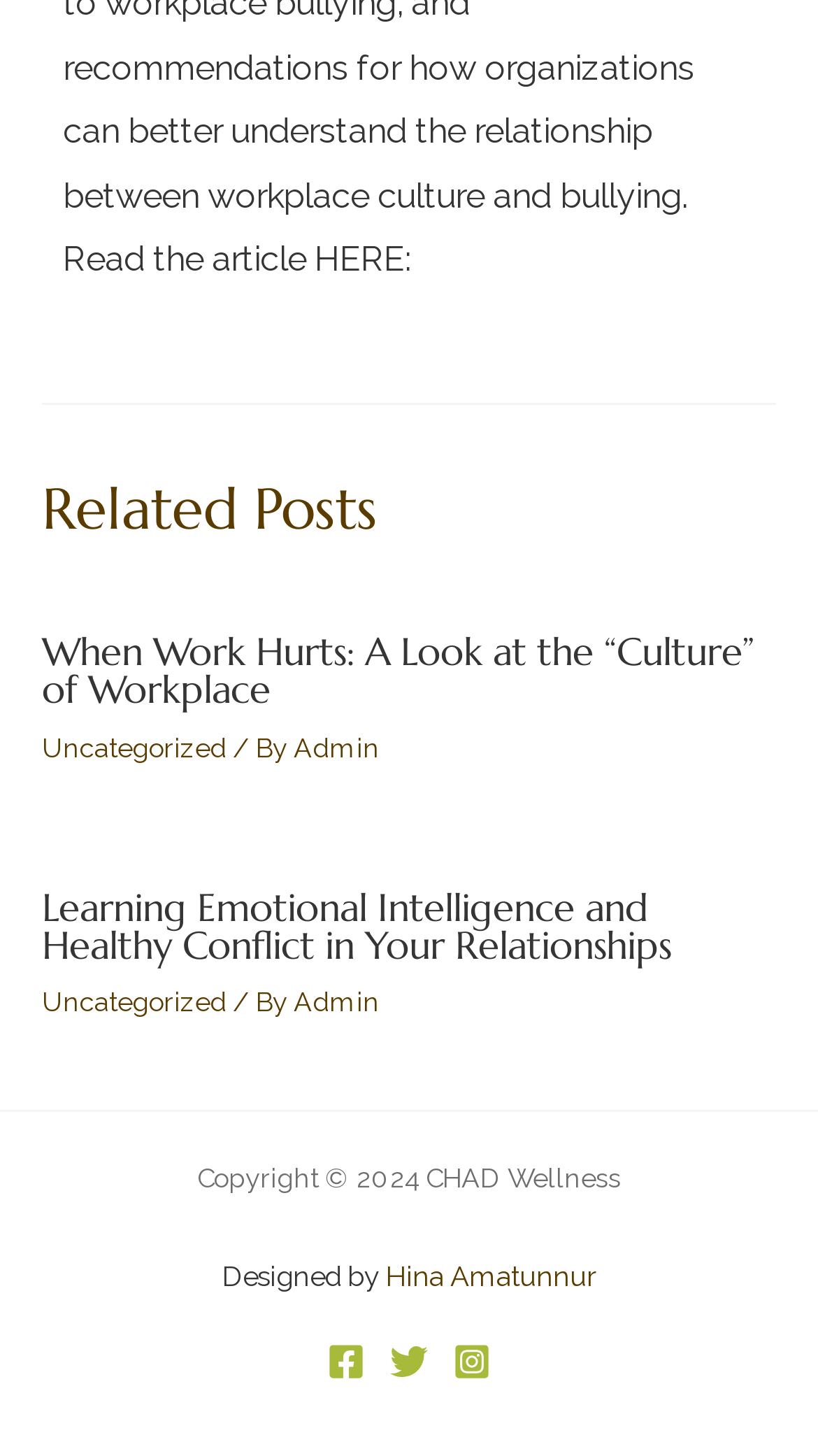Using the element description: "Uncategorized", determine the bounding box coordinates for the specified UI element. The coordinates should be four float numbers between 0 and 1, [left, top, right, bottom].

[0.051, 0.678, 0.277, 0.699]